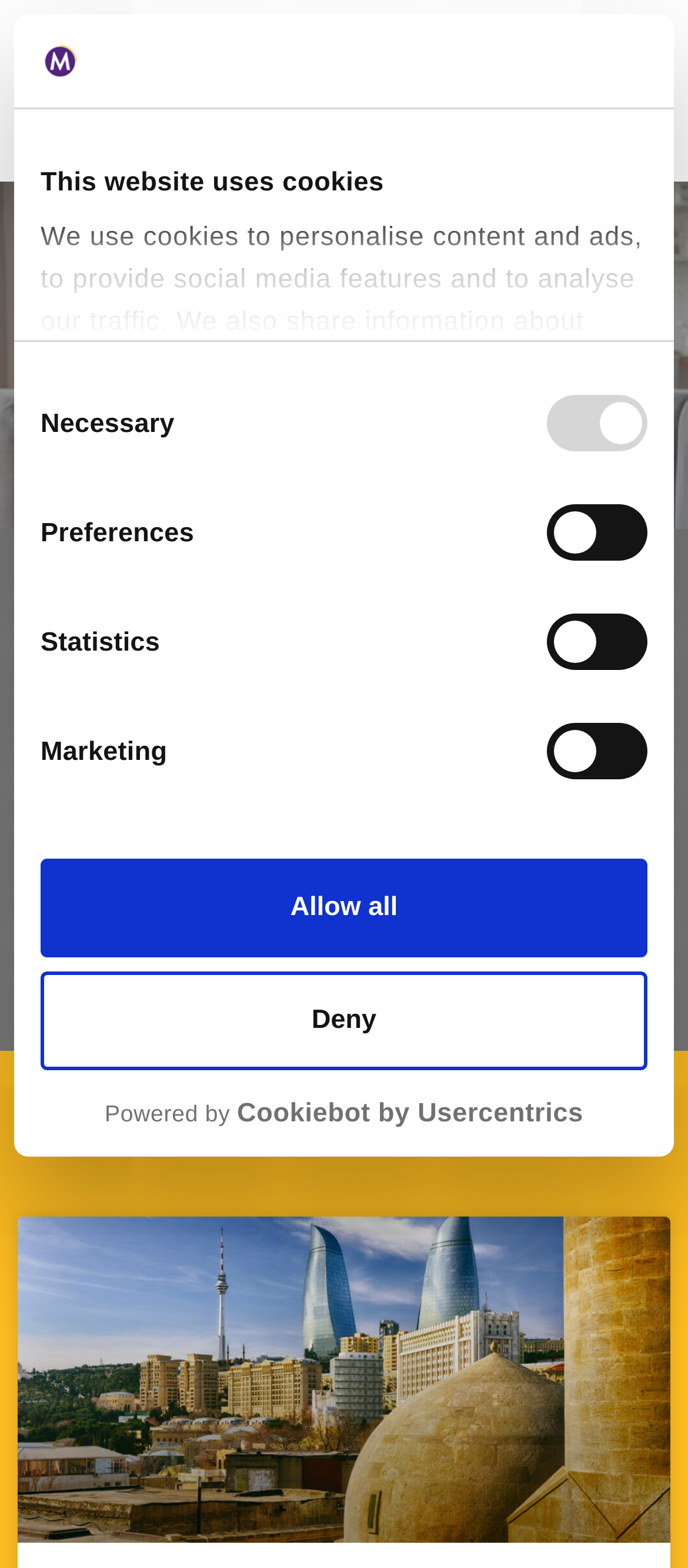Generate a thorough description of the webpage.

This webpage is a resource hub for corporate travel programs, offering various tools and information to help users improve their travel experiences. At the top of the page, there is a logo and a dialog box that informs users about the website's use of cookies. Below the dialog box, there is a tab panel with a consent selection section, where users can choose to accept or decline different types of cookies.

On the left side of the page, there is a menu toggle button that, when expanded, reveals a heading labeled "RESOURCES" and a search bar. The search bar allows users to search for specific topics or keywords.

The main content area of the page is divided into sections, with headings such as "LATEST", "ARTICLES", "NEWS", and "CASE STUDIES". Each section contains links to relevant articles or resources. There is also a section labeled "RECENT POSTS" that lists recent articles, including one about the Baku Flame Towers.

At the top-right corner of the page, there is a link to a page about 25 years of premium business travel, accompanied by an image. Additionally, there is a link to the website's logo, which opens in a new window, and a powered-by statement that credits Cookiebot by Usercentrics.